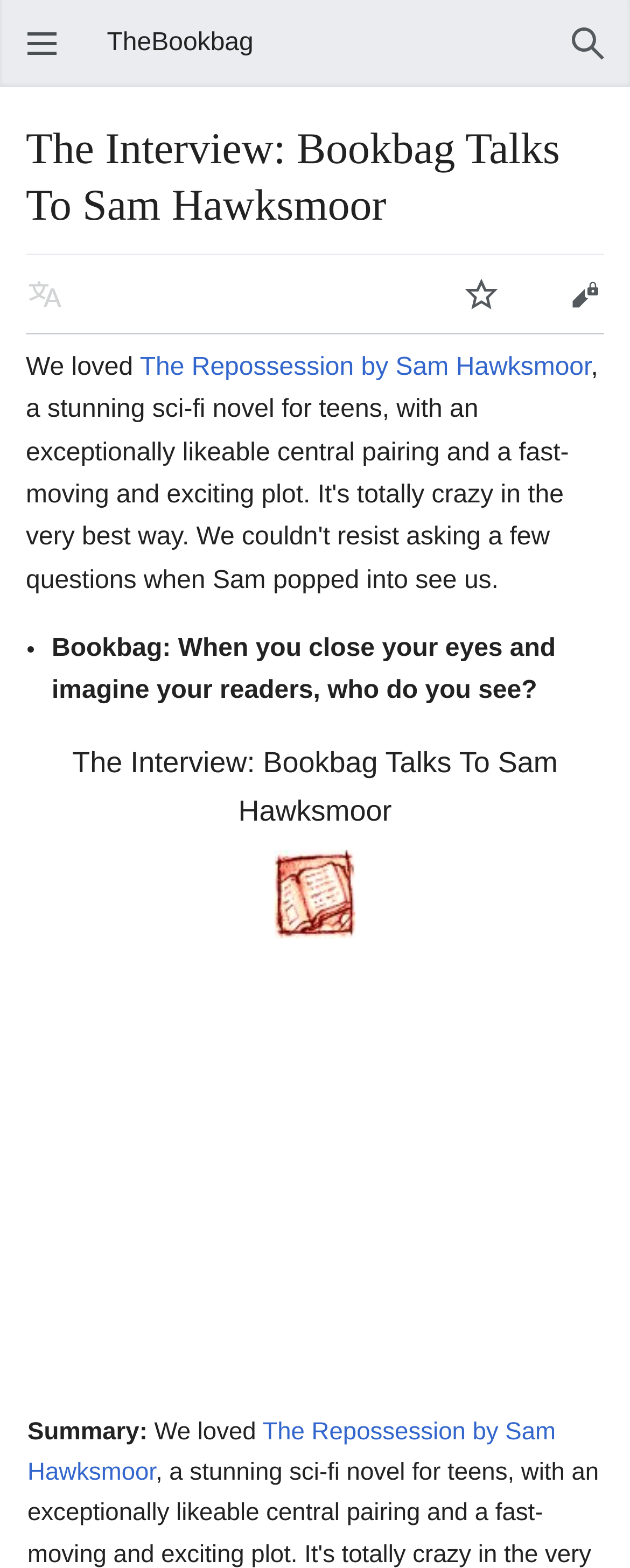Please answer the following question using a single word or phrase: 
What is the author of the book being discussed?

Sam Hawksmoor